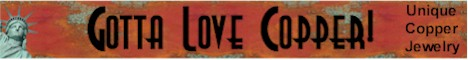What American symbol is illustrated on the banner?
Please respond to the question with a detailed and well-explained answer.

The illustration of the Statue of Liberty on the banner is a clear representation of American craftsmanship and creativity, which is likely intended to evoke a sense of national pride and quality in the brand's products.